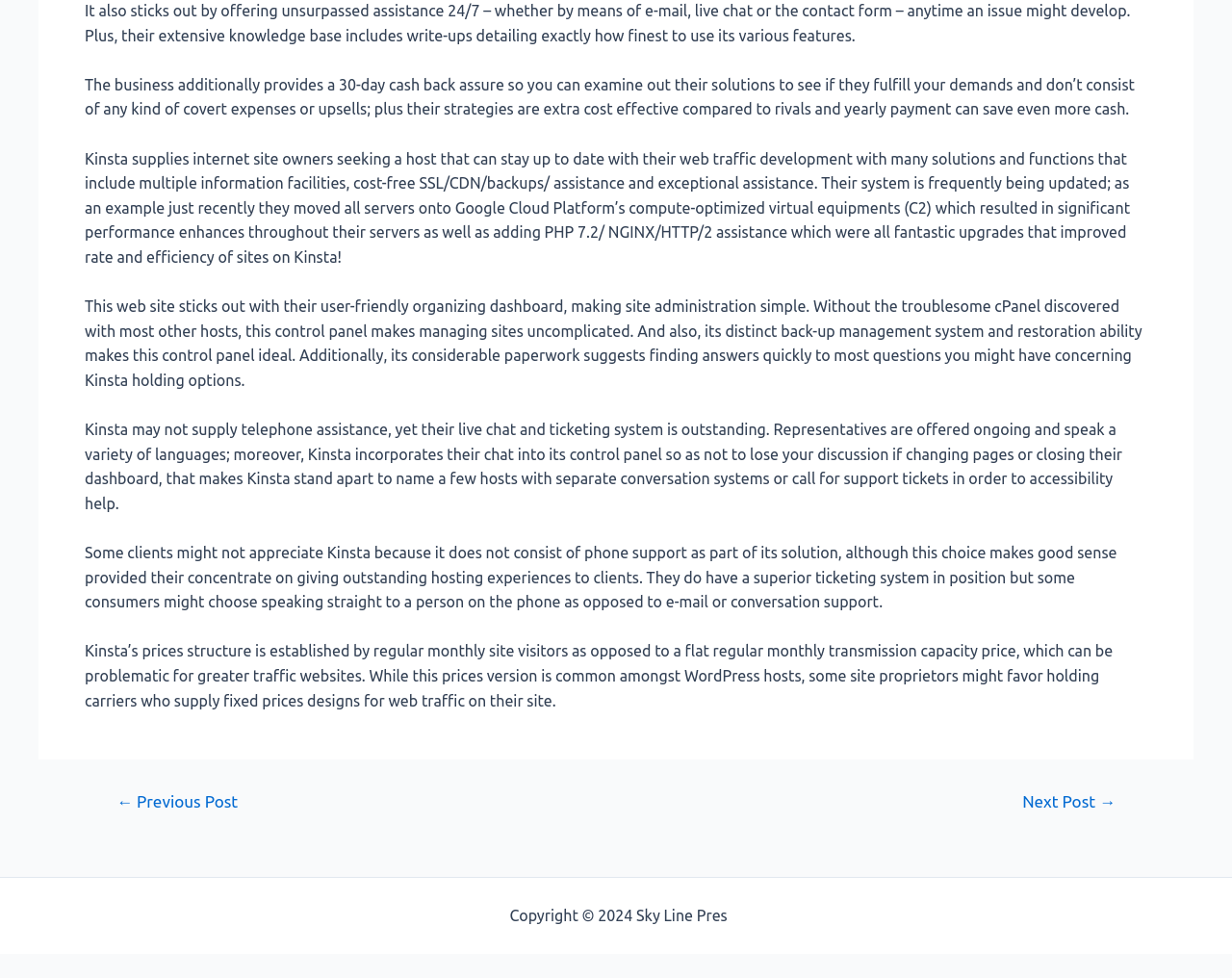What is the basis of Kinsta's pricing structure?
Please provide a single word or phrase answer based on the image.

Monthly site visitors